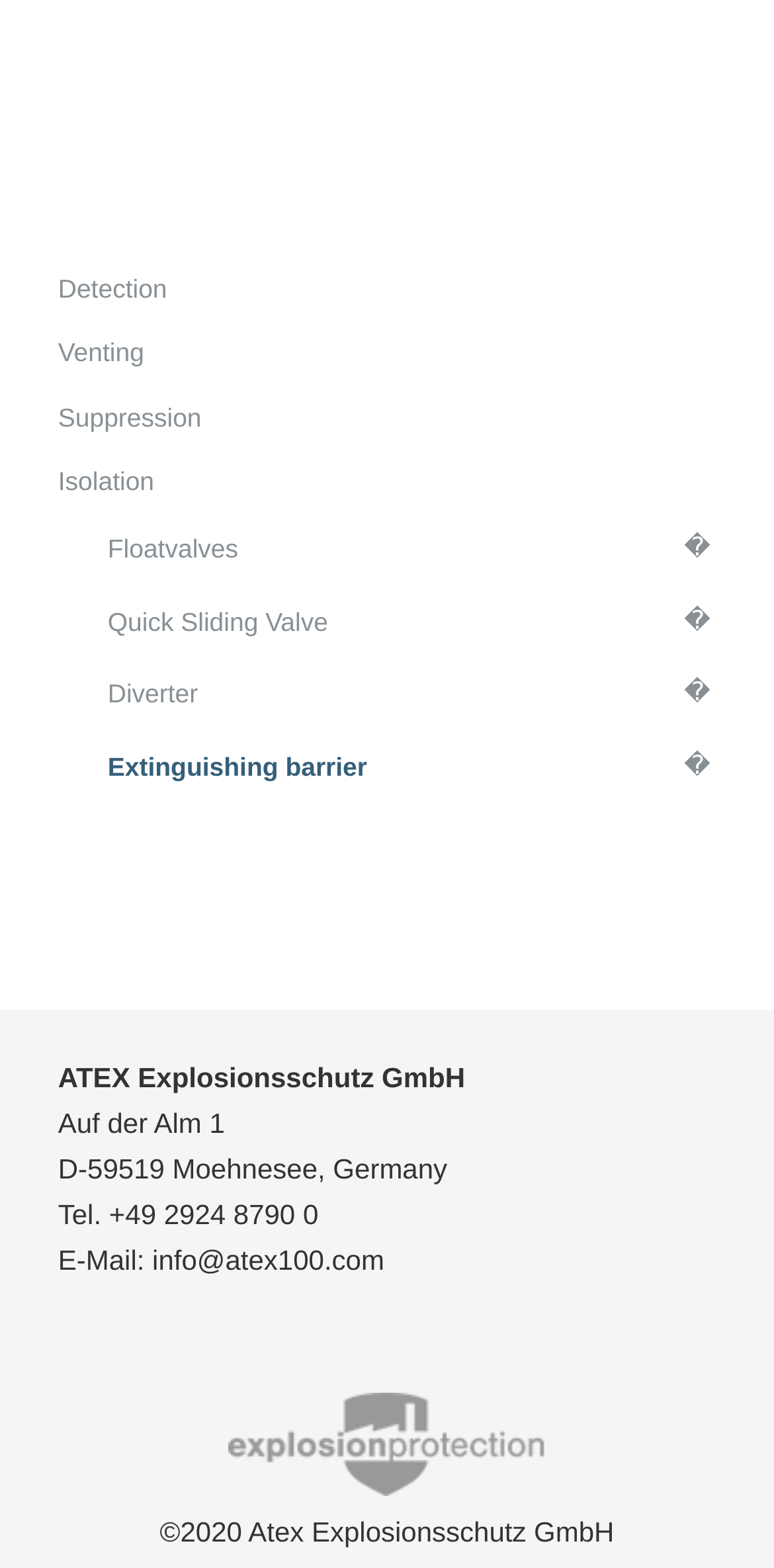Pinpoint the bounding box coordinates for the area that should be clicked to perform the following instruction: "View Quick Sliding Valve".

[0.075, 0.373, 0.892, 0.419]